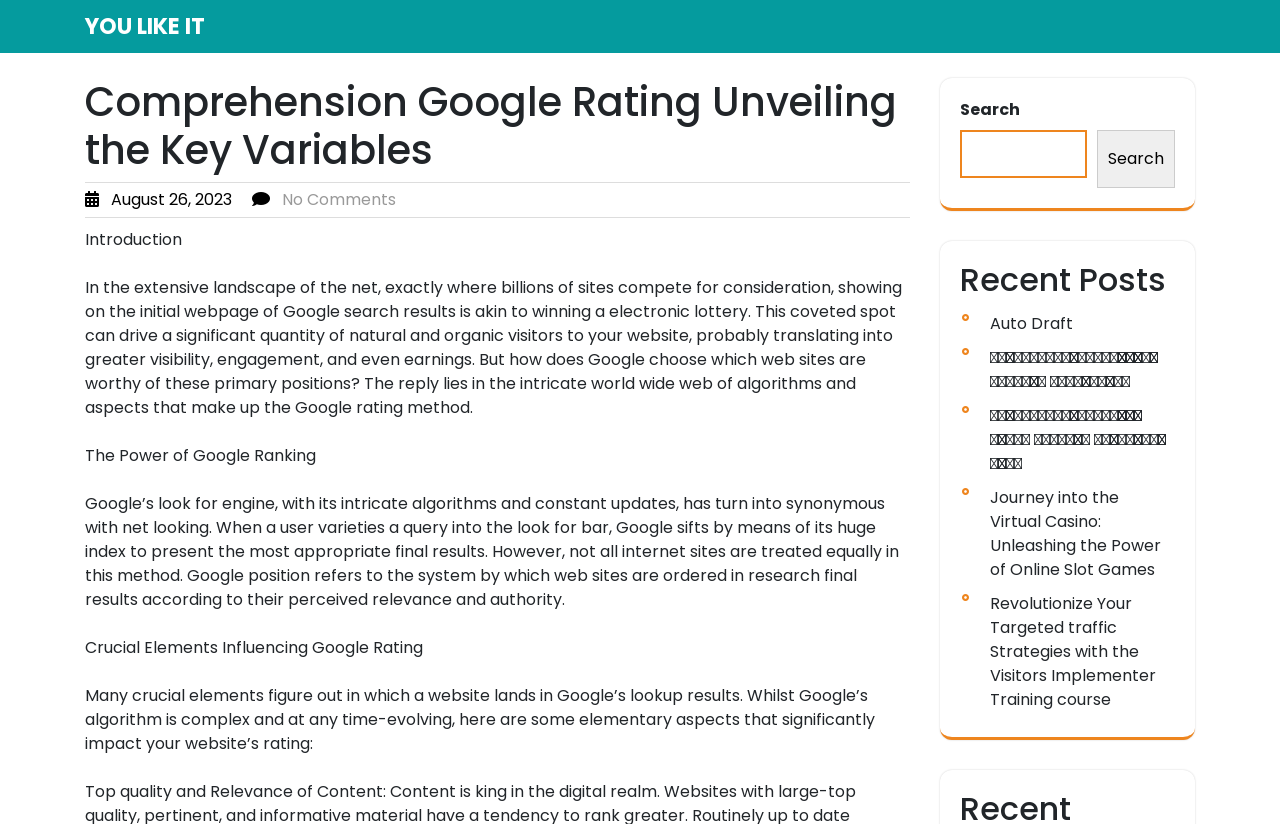Find the coordinates for the bounding box of the element with this description: "No Comments".

[0.22, 0.228, 0.309, 0.256]